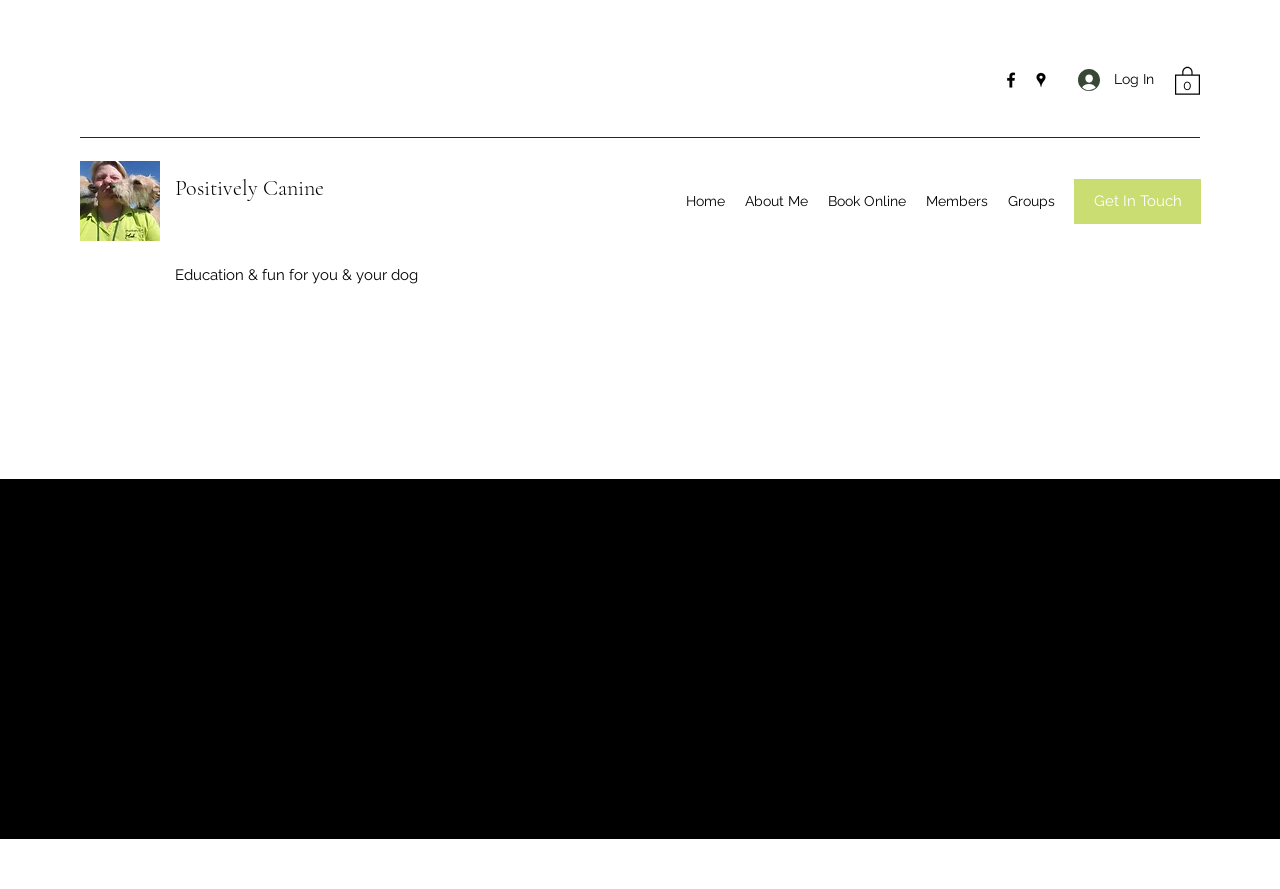Please extract the webpage's main title and generate its text content.

Scent work progression Training School